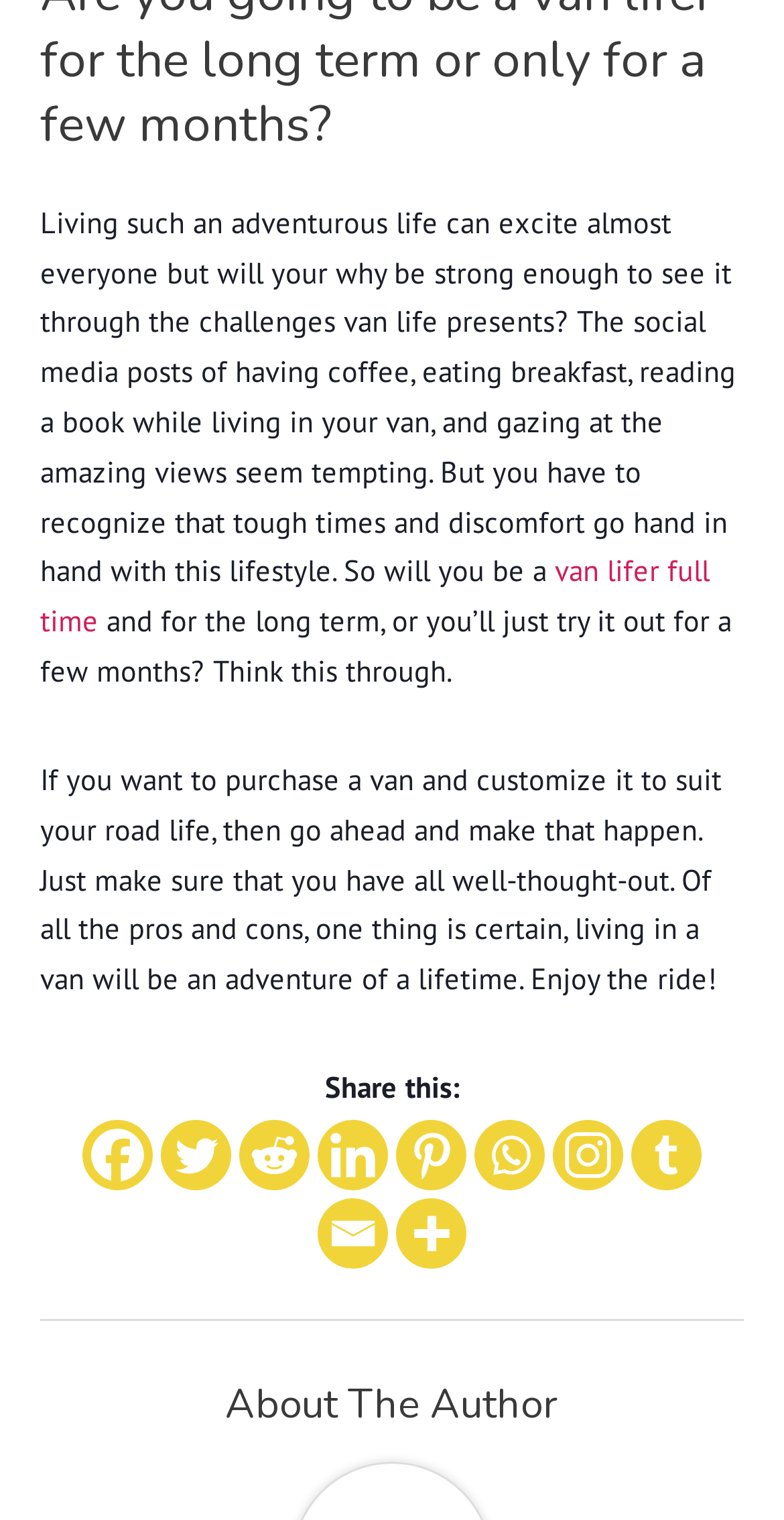What is the purpose of the 'Share this:' section?
Please respond to the question with a detailed and informative answer.

The purpose of the 'Share this:' section can be inferred from the presence of link elements with text content representing various social media platforms, which suggests that the section is intended to allow readers to share the article on these platforms.